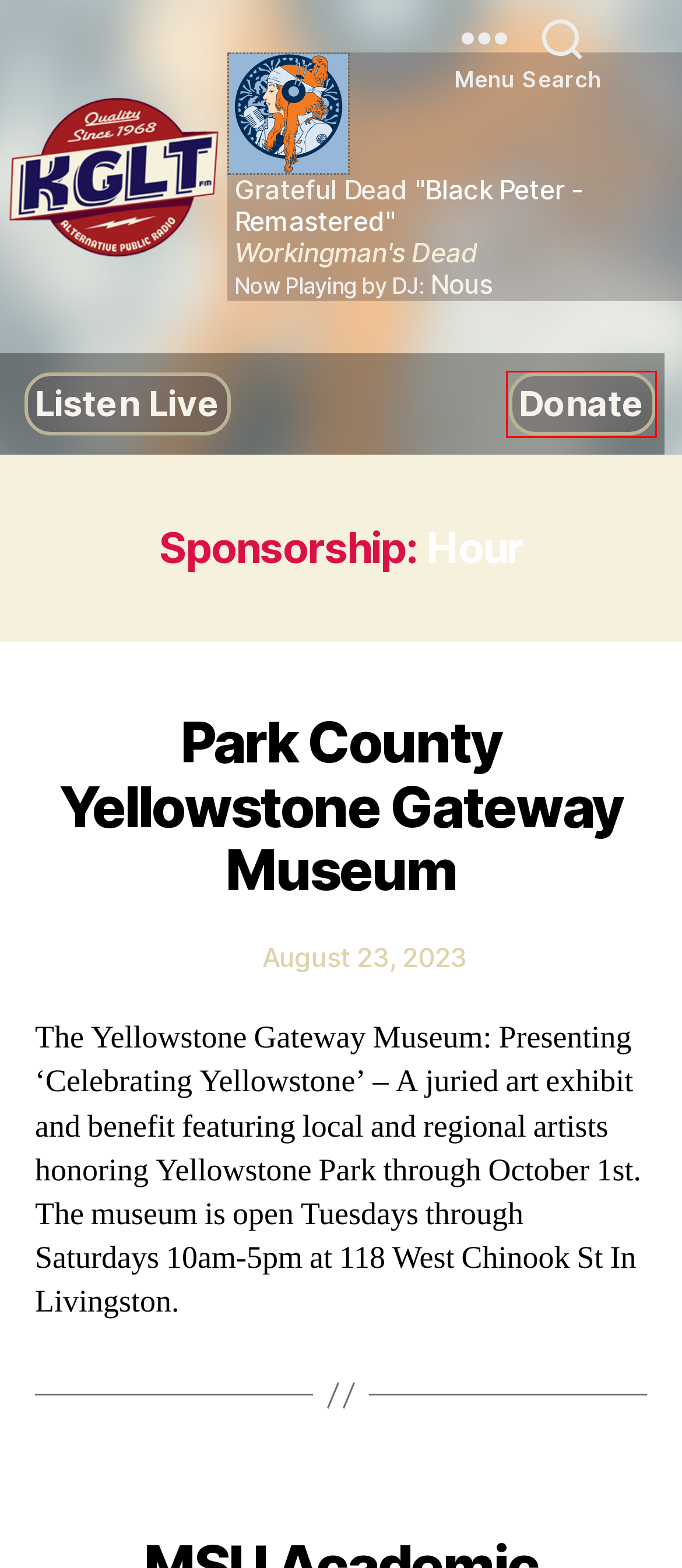Given a screenshot of a webpage with a red bounding box highlighting a UI element, determine which webpage description best matches the new webpage that appears after clicking the highlighted element. Here are the candidates:
A. Where the DJ’s Roam – KGLT Radio
B. Public Service Announcements – KGLT Radio
C. Park County Yellowstone Gateway Museum – KGLT Radio
D. Donate: Support KGLT – KGLT Radio
E. MSU Academic Technology & Outreach – KGLT Radio
F. Listeners Personals – KGLT Radio
G. Listen – KGLT Radio
H. KGLT Sponsorship – KGLT Radio

D